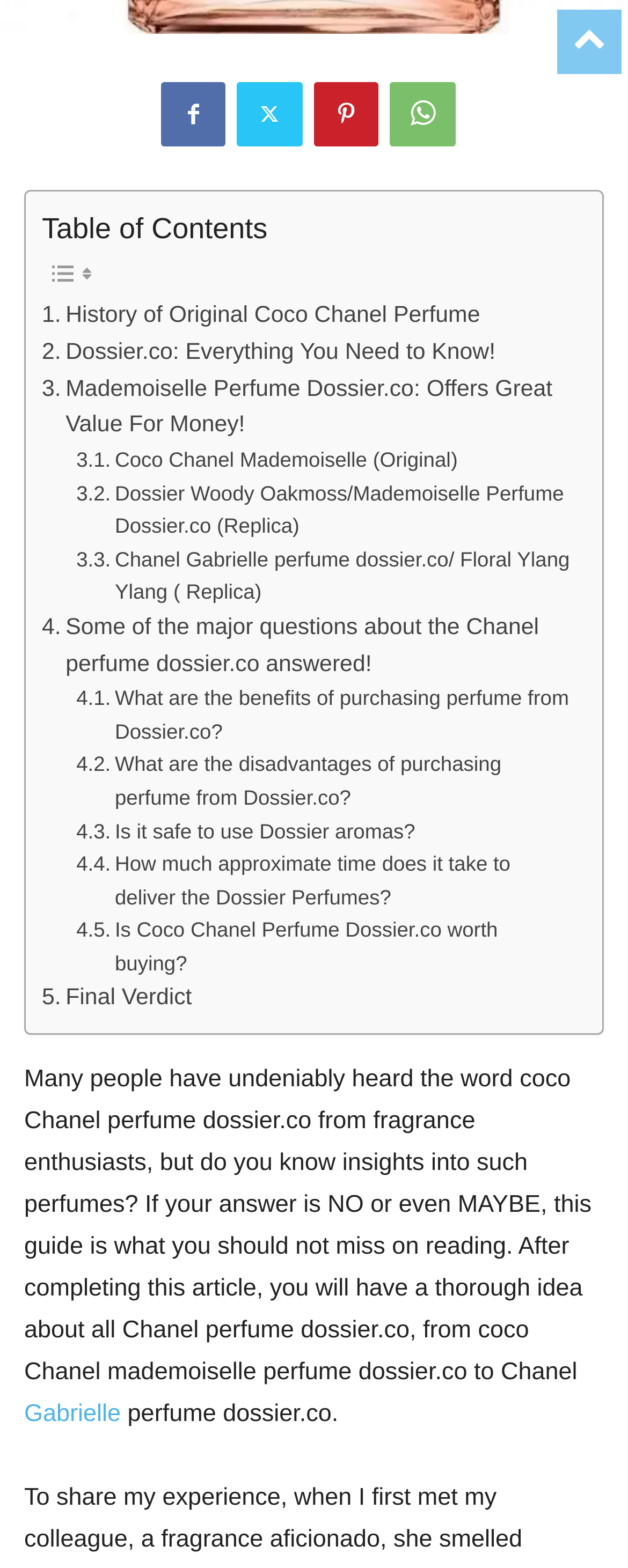Locate the bounding box coordinates of the area that needs to be clicked to fulfill the following instruction: "Explore the benefits of purchasing perfume from Dossier.co". The coordinates should be in the format of four float numbers between 0 and 1, namely [left, top, right, bottom].

[0.121, 0.436, 0.908, 0.478]